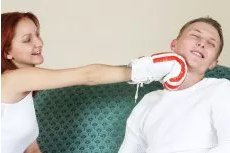What is the man's facial expression?
Could you please answer the question thoroughly and with as much detail as possible?

The man, sitting comfortably on the couch, has a playful grin on his face, suggesting that he is unfazed by the mock aggression and is enjoying the playful interaction with the woman.